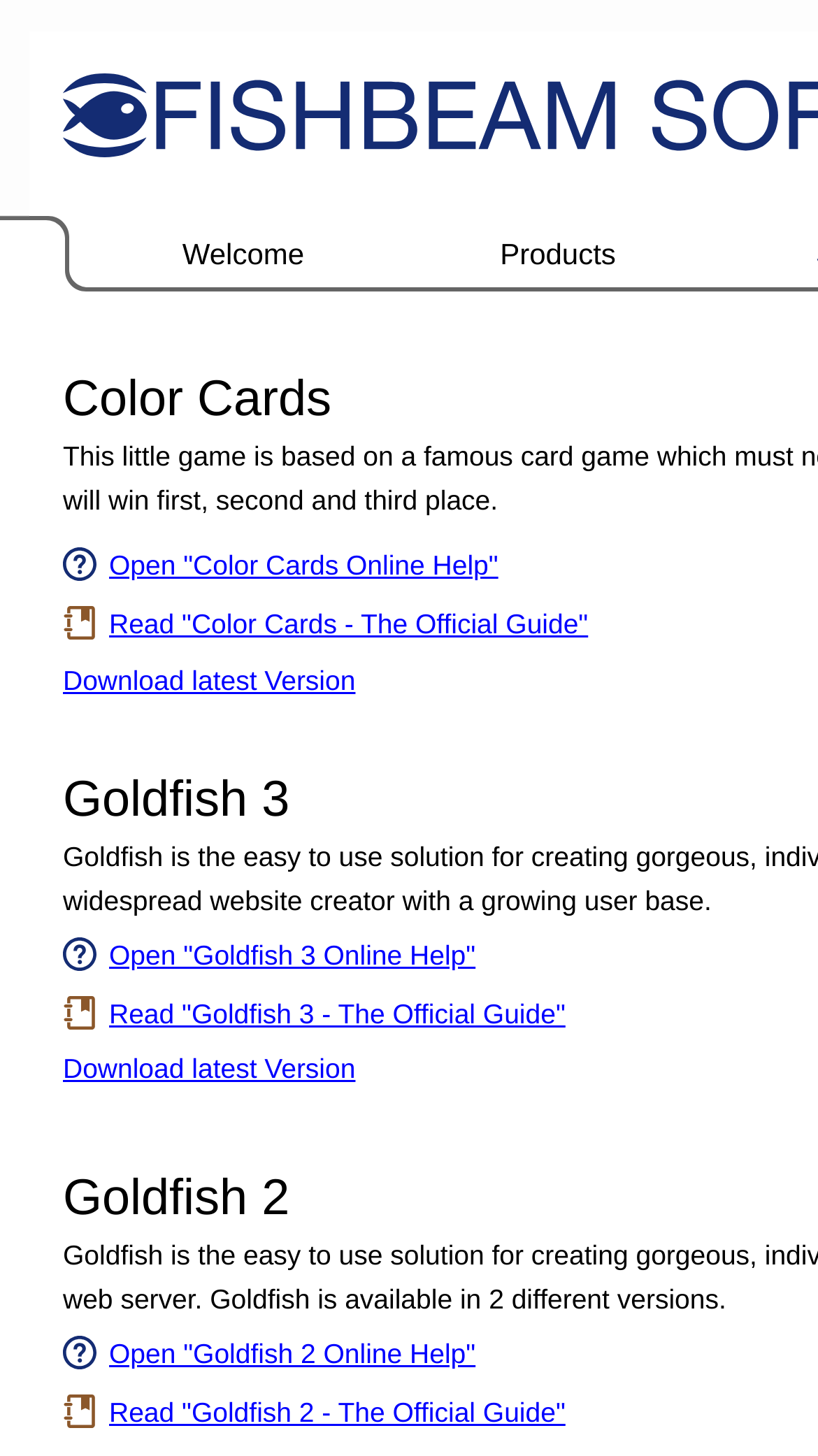What is the name of the first product? Look at the image and give a one-word or short phrase answer.

Color Cards